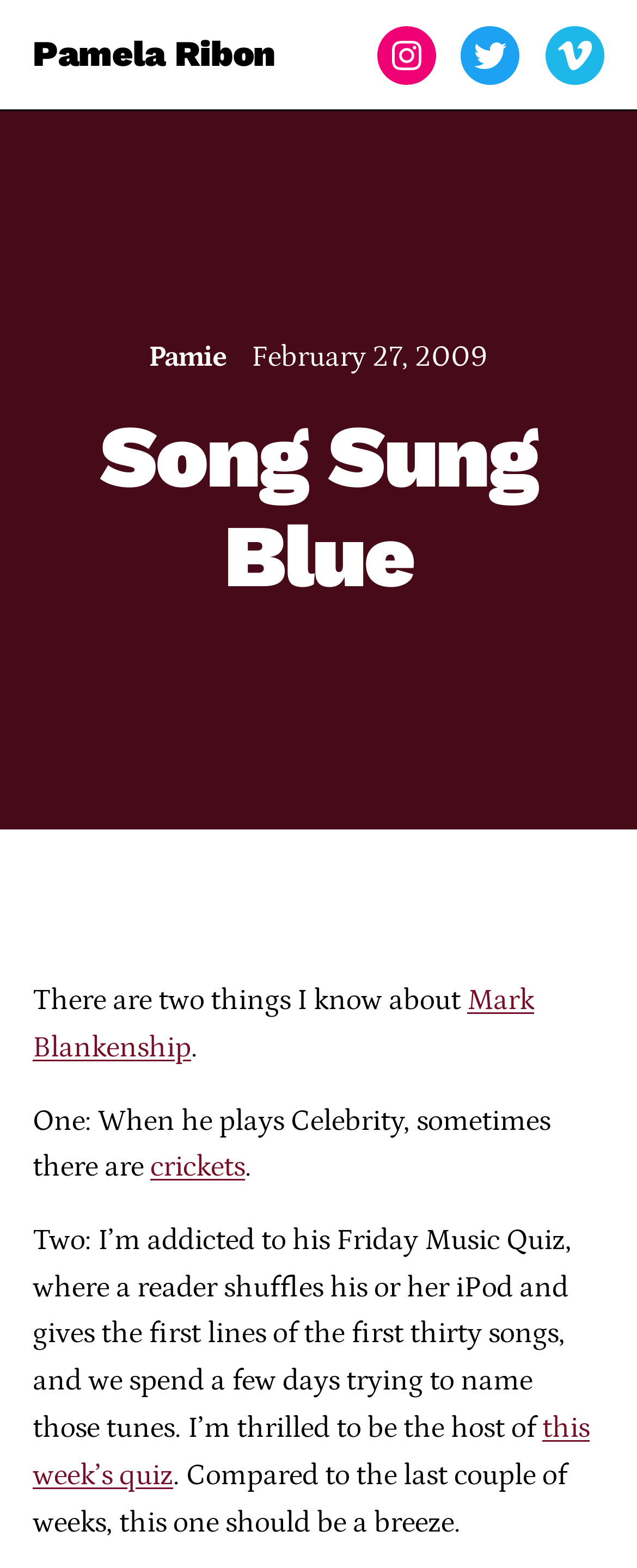What is the author's name?
Can you offer a detailed and complete answer to this question?

The author's name is mentioned in the heading 'Pamela Ribon' at the top of the webpage, which is also a link.